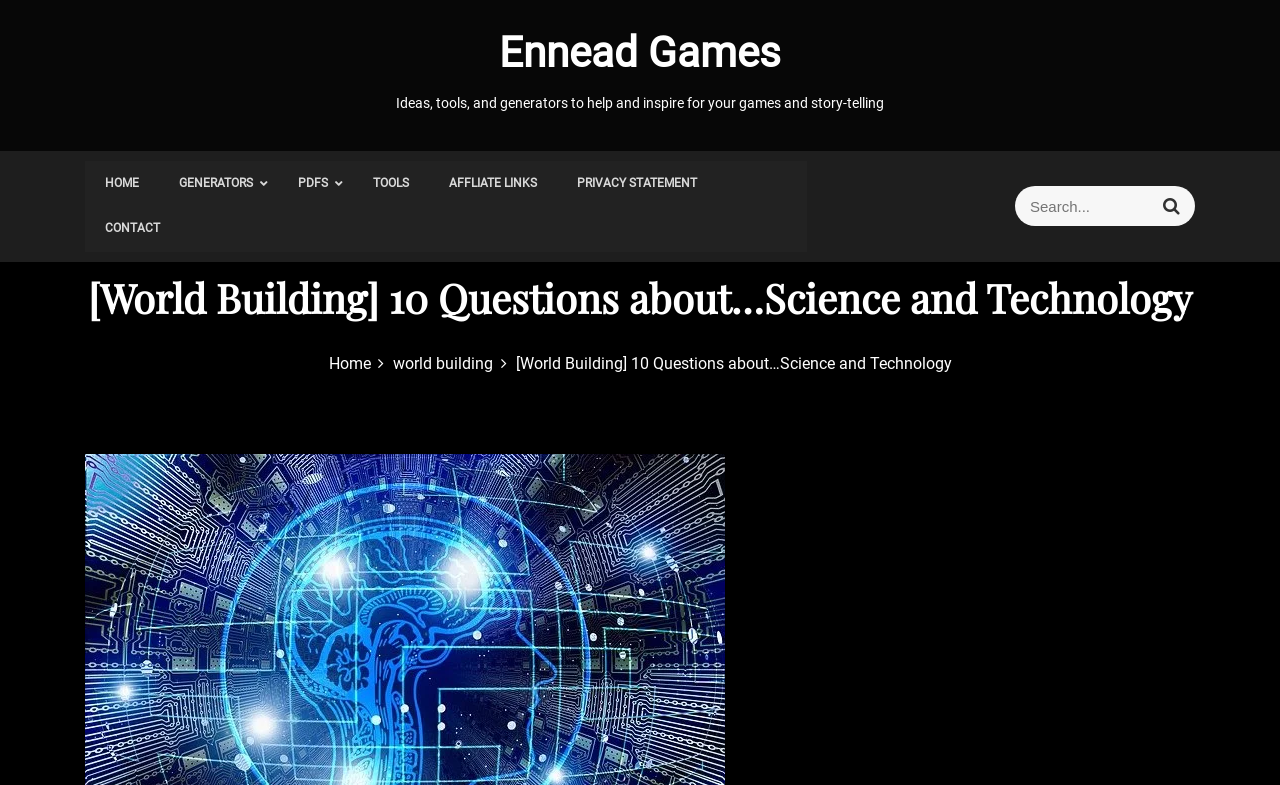Determine the bounding box coordinates for the area you should click to complete the following instruction: "search for something".

[0.793, 0.237, 0.934, 0.288]